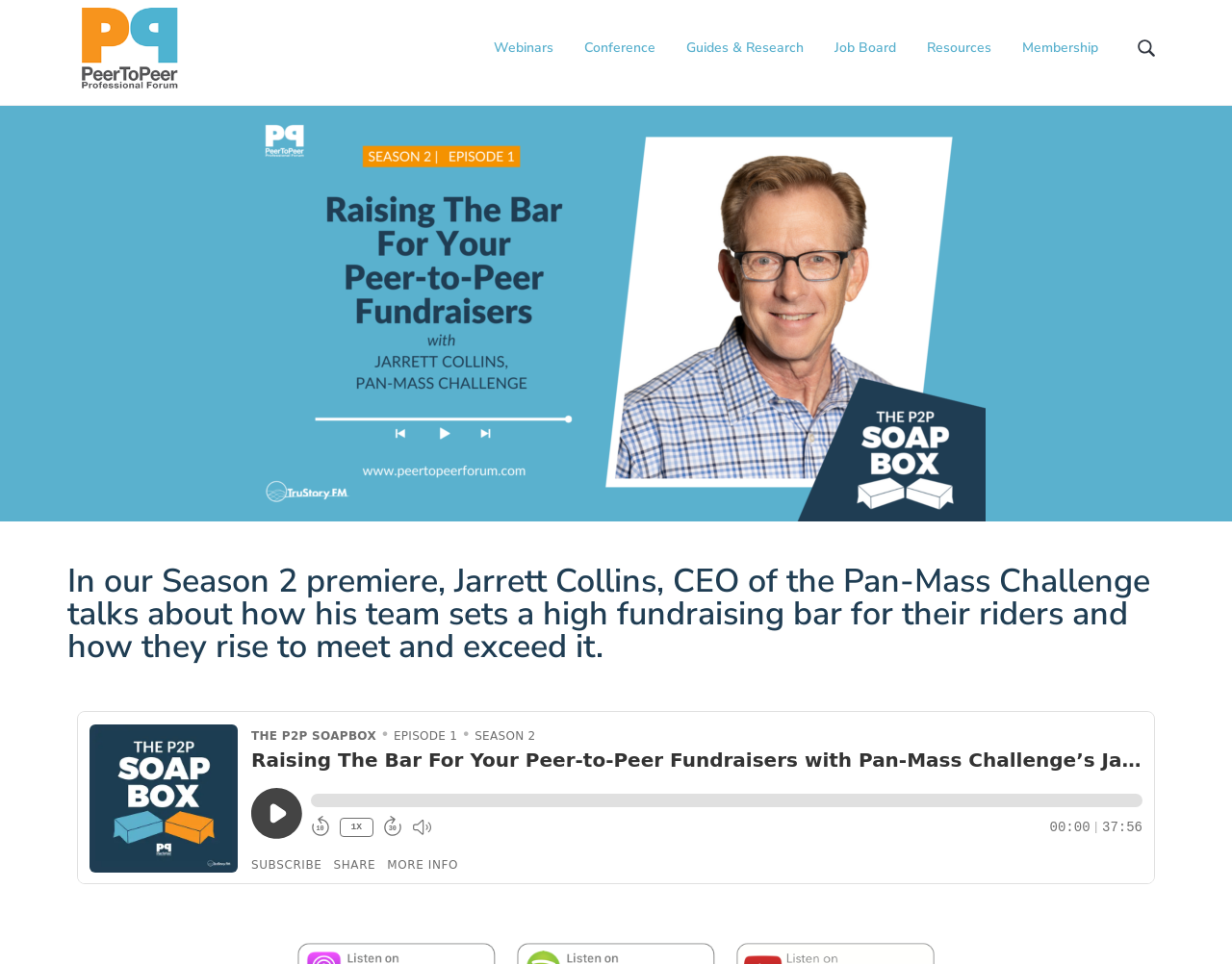Calculate the bounding box coordinates for the UI element based on the following description: "Conference". Ensure the coordinates are four float numbers between 0 and 1, i.e., [left, top, right, bottom].

[0.474, 0.039, 0.532, 0.061]